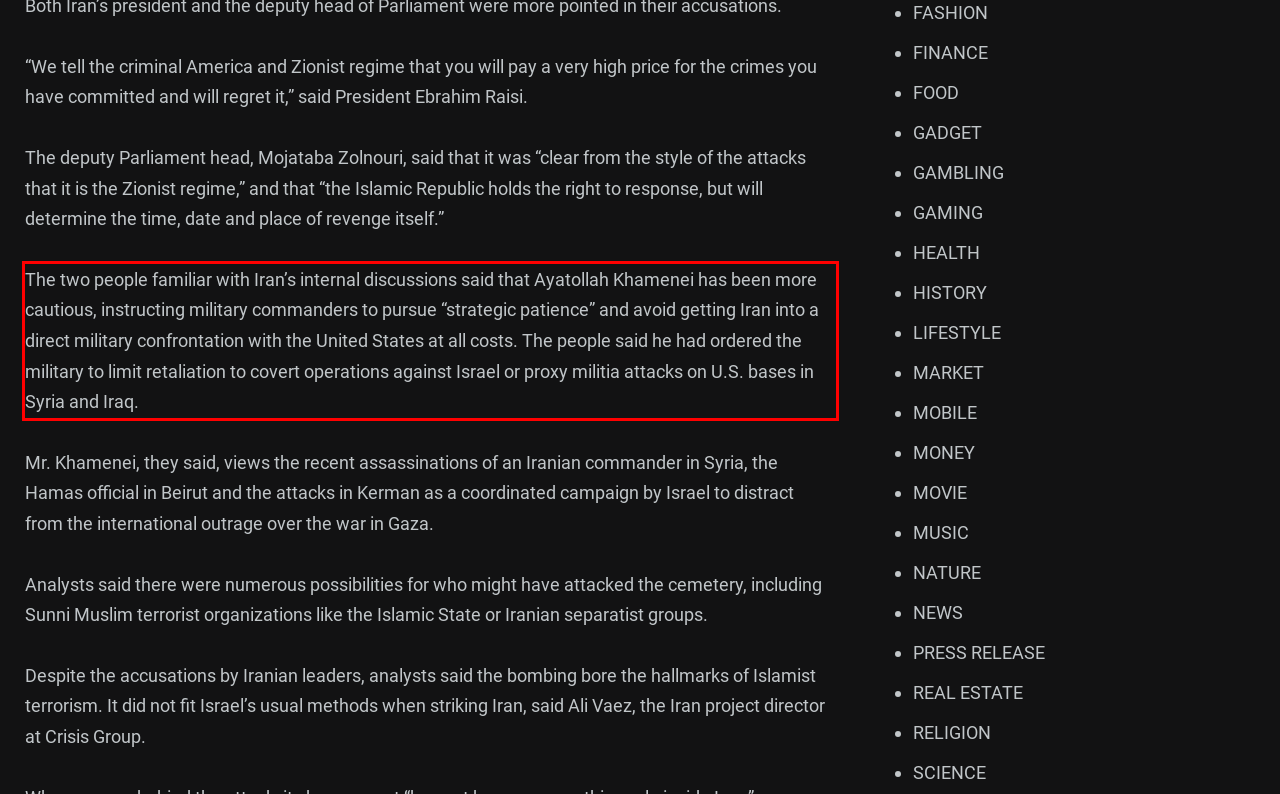Extract and provide the text found inside the red rectangle in the screenshot of the webpage.

The two people familiar with Iran’s internal discussions said that Ayatollah Khamenei has been more cautious, instructing military commanders to pursue “strategic patience” and avoid getting Iran into a direct military confrontation with the United States at all costs. The people said he had ordered the military to limit retaliation to covert operations against Israel or proxy militia attacks on U.S. bases in Syria and Iraq.